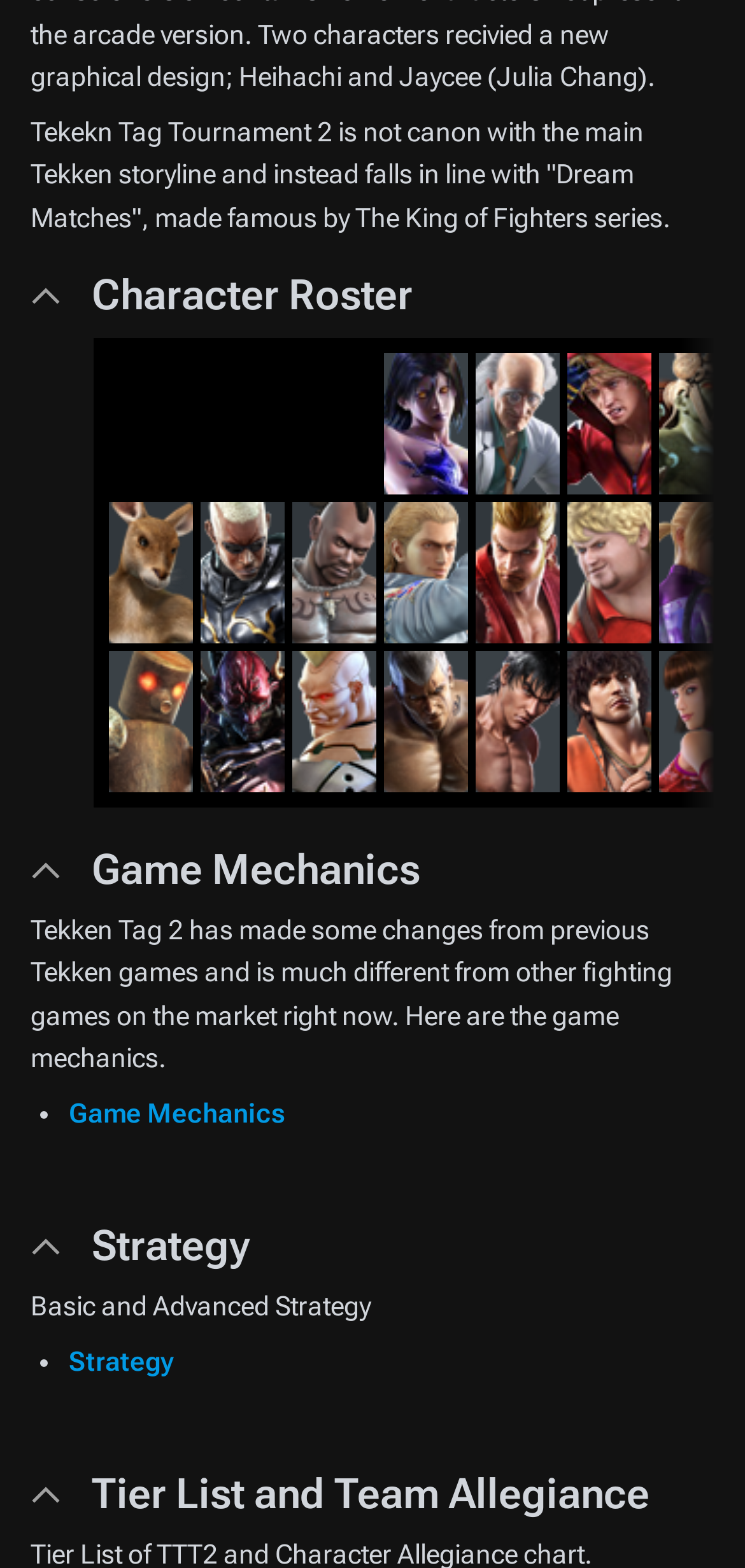Identify the bounding box coordinates for the UI element that matches this description: "Tier List and Team Allegiance".

[0.123, 0.936, 0.959, 0.97]